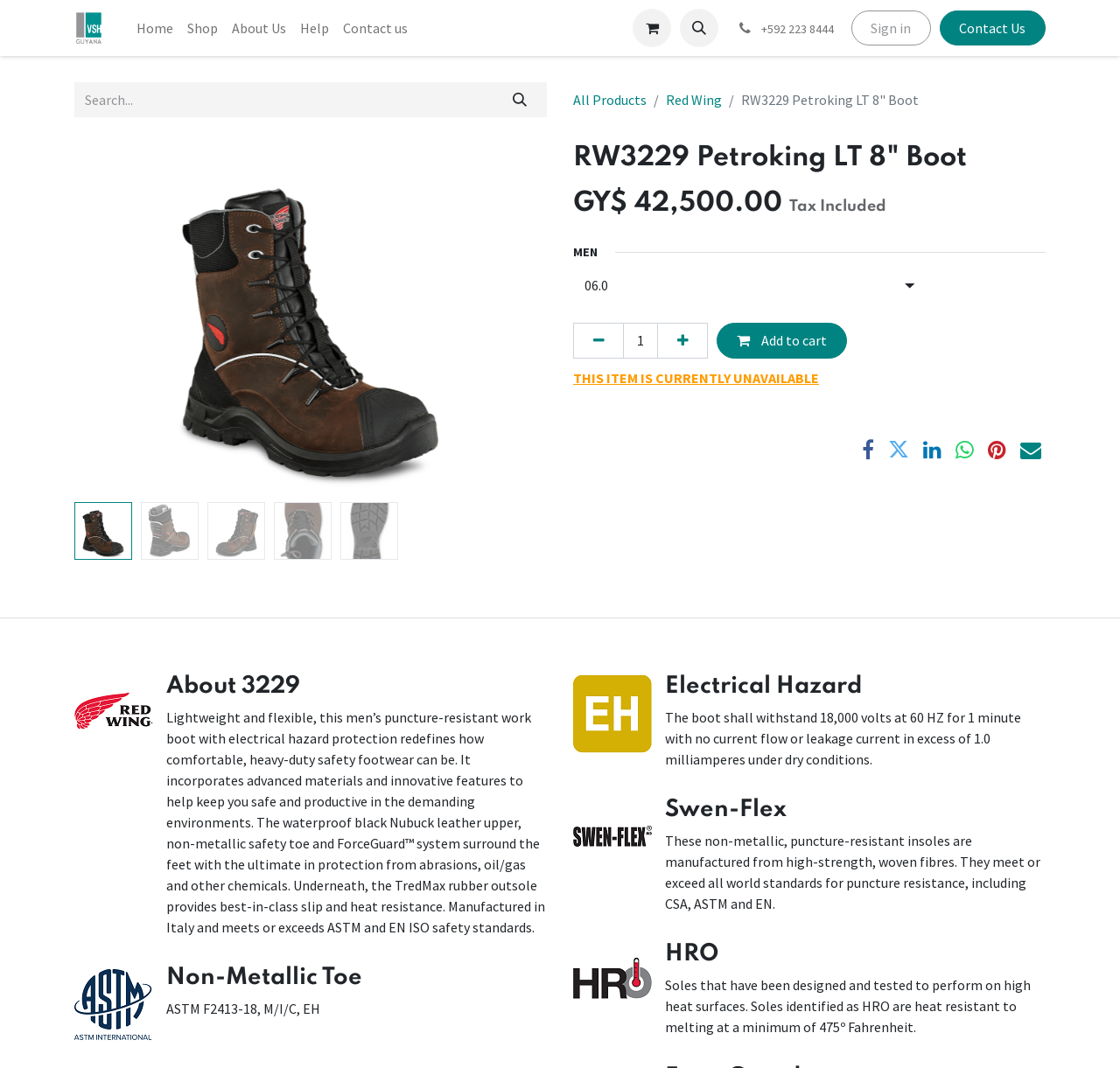Determine the bounding box coordinates of the section to be clicked to follow the instruction: "Click on the logo of VSH Guyana Online Shop". The coordinates should be given as four float numbers between 0 and 1, formatted as [left, top, right, bottom].

[0.066, 0.01, 0.092, 0.043]